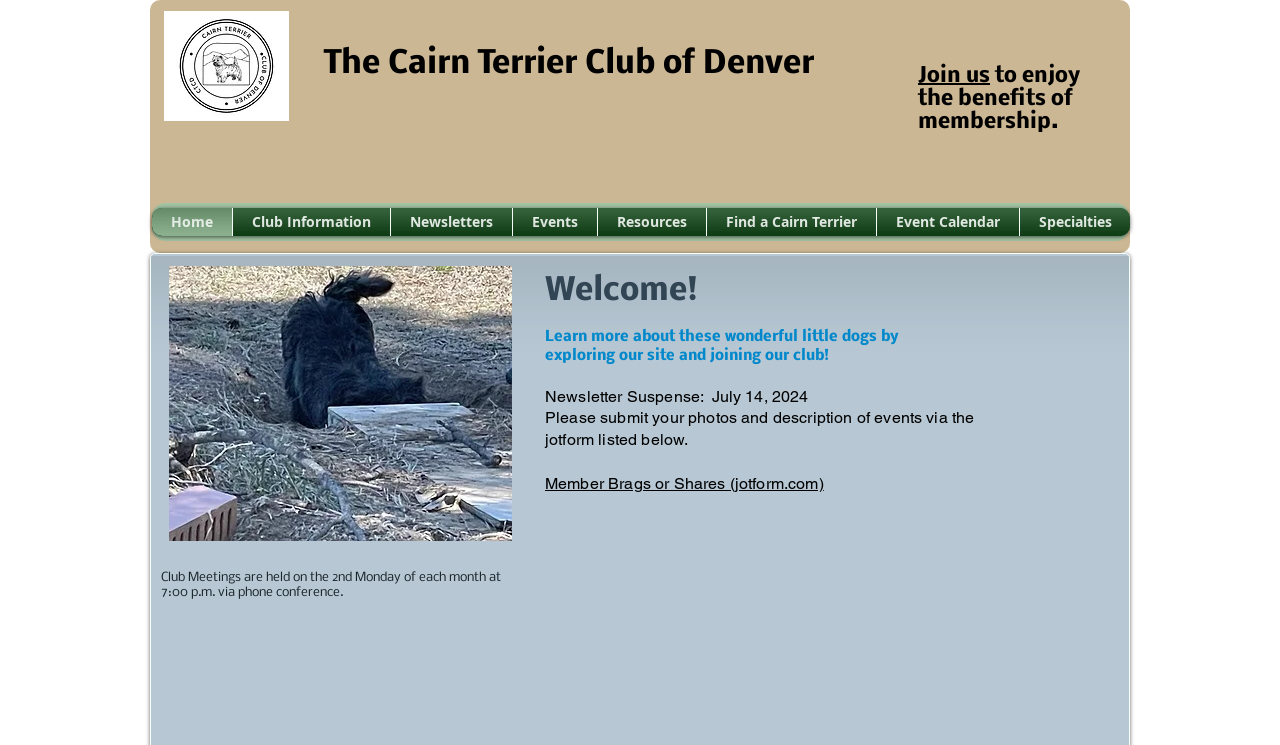Find and specify the bounding box coordinates that correspond to the clickable region for the instruction: "Click the 'Home' link".

[0.123, 0.279, 0.177, 0.317]